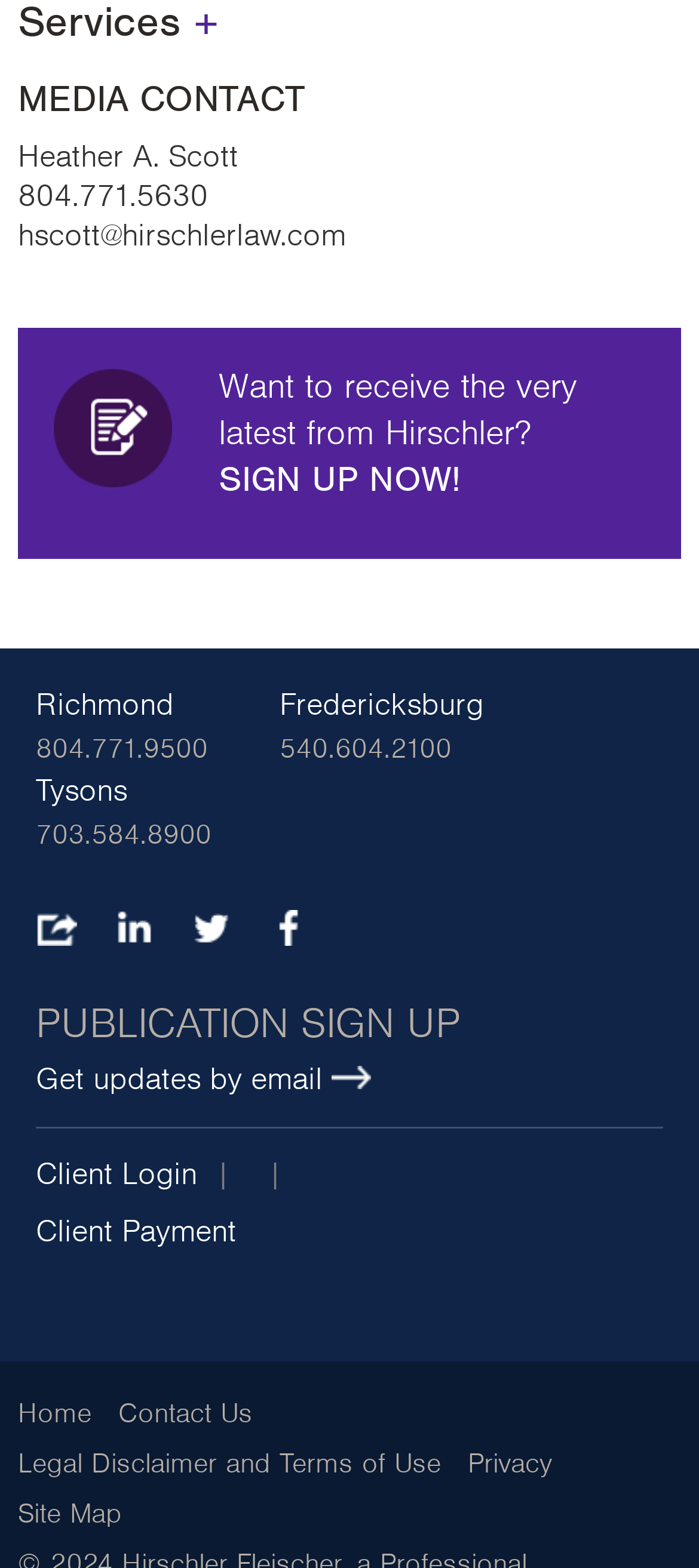Please find the bounding box coordinates for the clickable element needed to perform this instruction: "Check out the 'Immediate Apex' link".

None